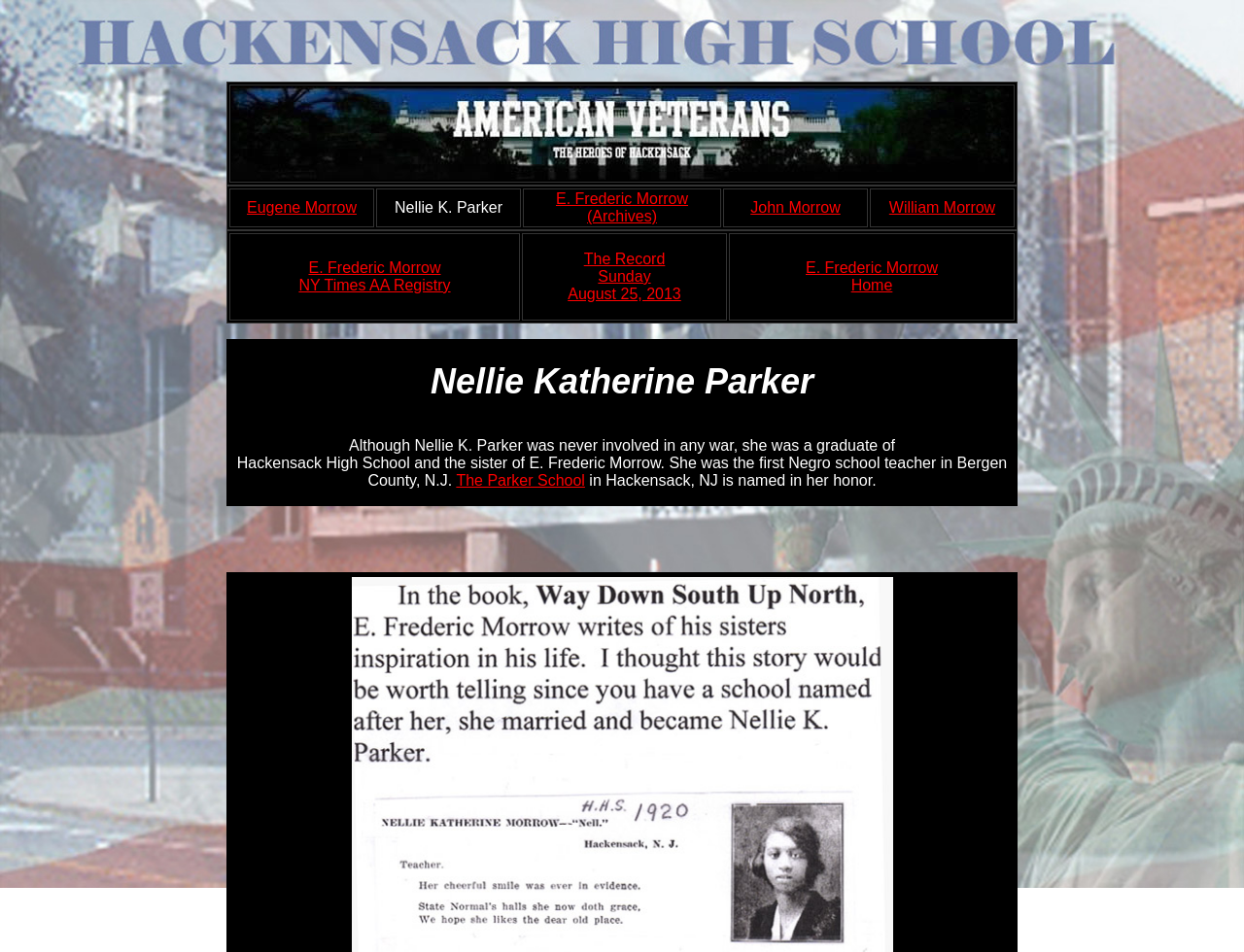Based on the image, provide a detailed response to the question:
What is the name of the school named after Nellie K. Parker?

The webpage mentions that the Parker School in Hackensack, NJ is named in honor of Nellie K. Parker.